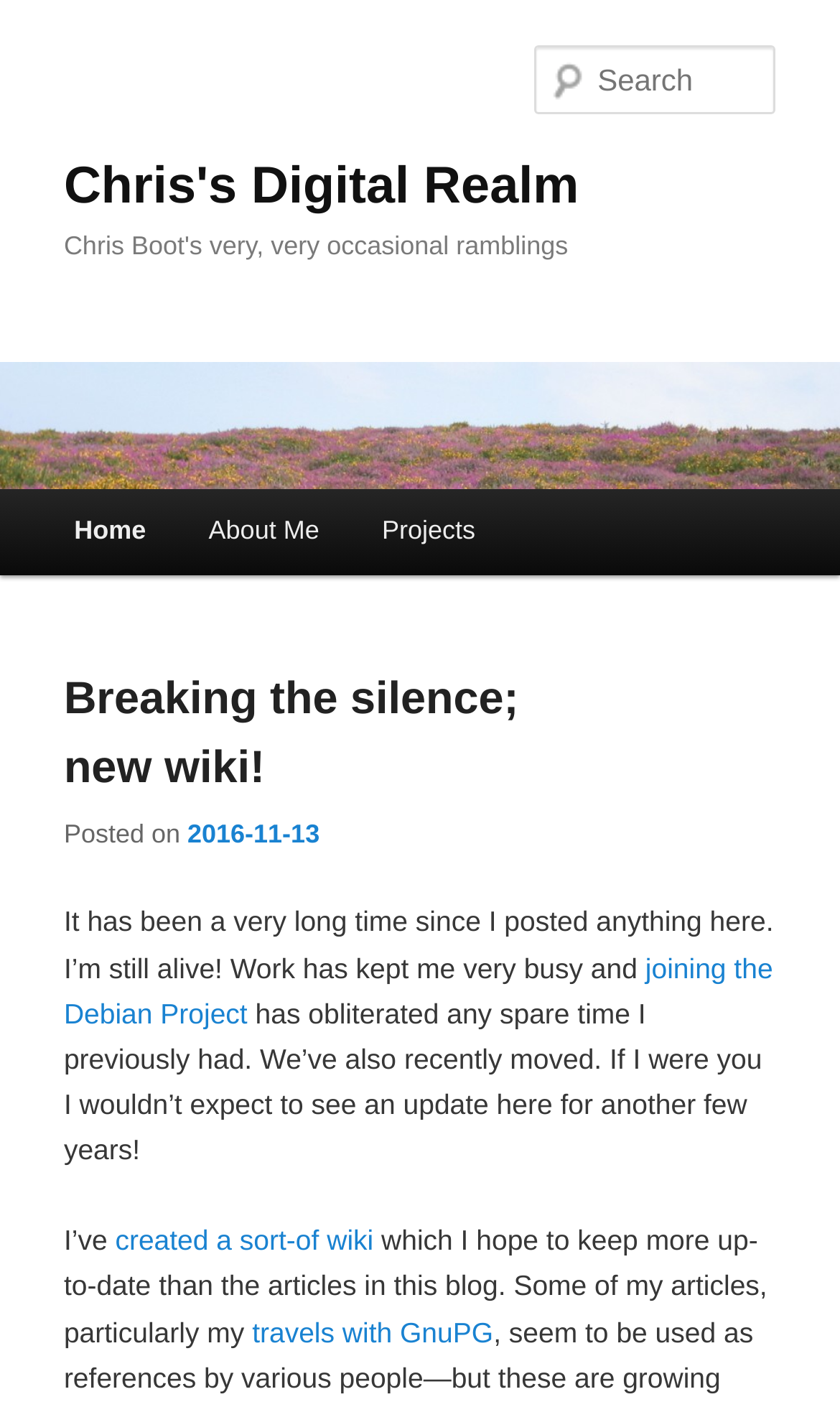Locate the UI element described by parent_node: Chris's Digital Realm in the provided webpage screenshot. Return the bounding box coordinates in the format (top-left x, top-left y, bottom-right x, bottom-right y), ensuring all values are between 0 and 1.

[0.0, 0.258, 1.0, 0.347]